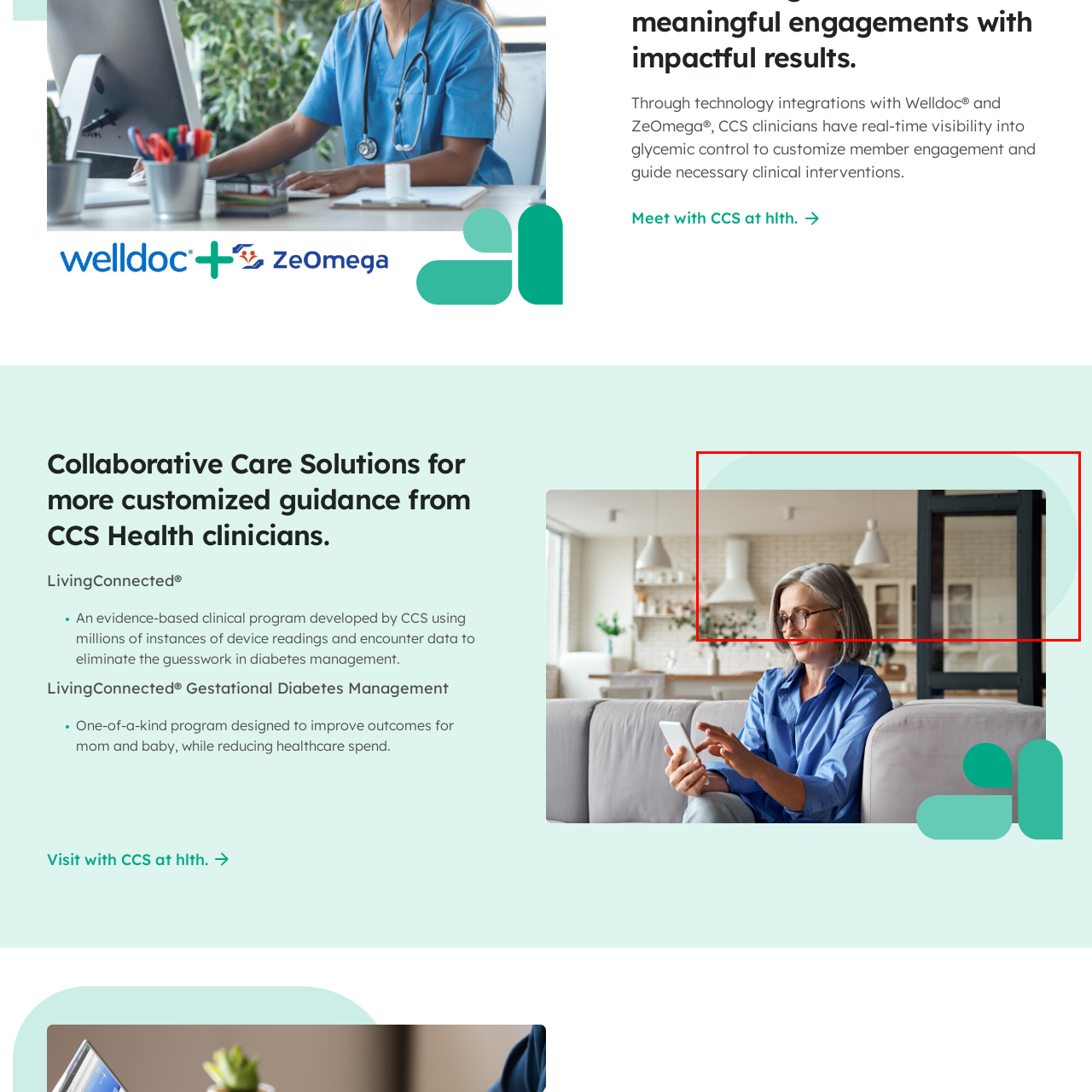What type of atmosphere is conveyed by the decor?
Analyze the highlighted section in the red bounding box of the image and respond to the question with a detailed explanation.

The caption describes the surrounding decor as conveying a 'warm, inviting atmosphere', which suggests that the environment is cozy and welcoming.